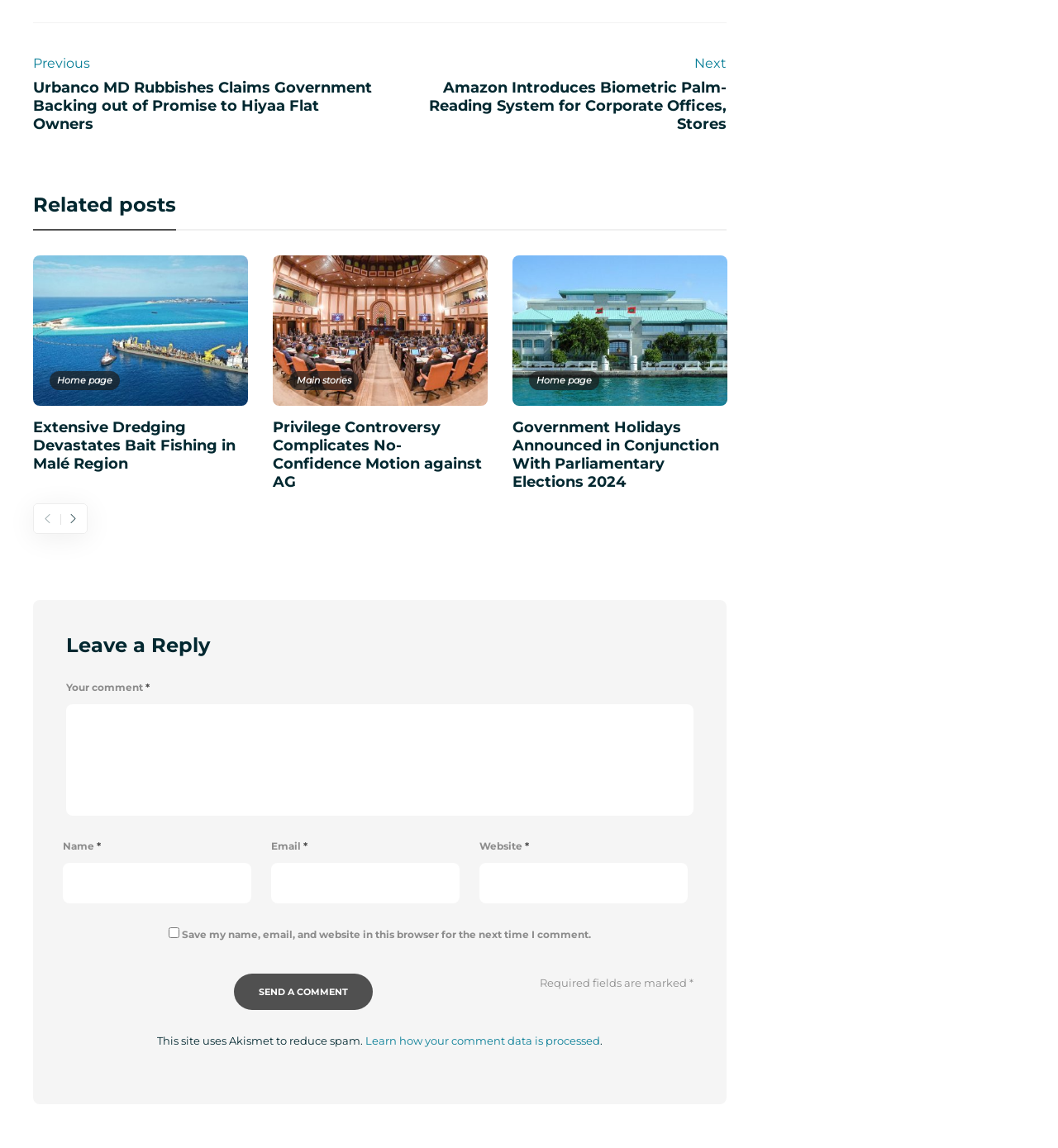What is the bounding box coordinate of the 'Leave a Reply' heading?
Using the information from the image, give a concise answer in one word or a short phrase.

[0.062, 0.551, 0.656, 0.572]